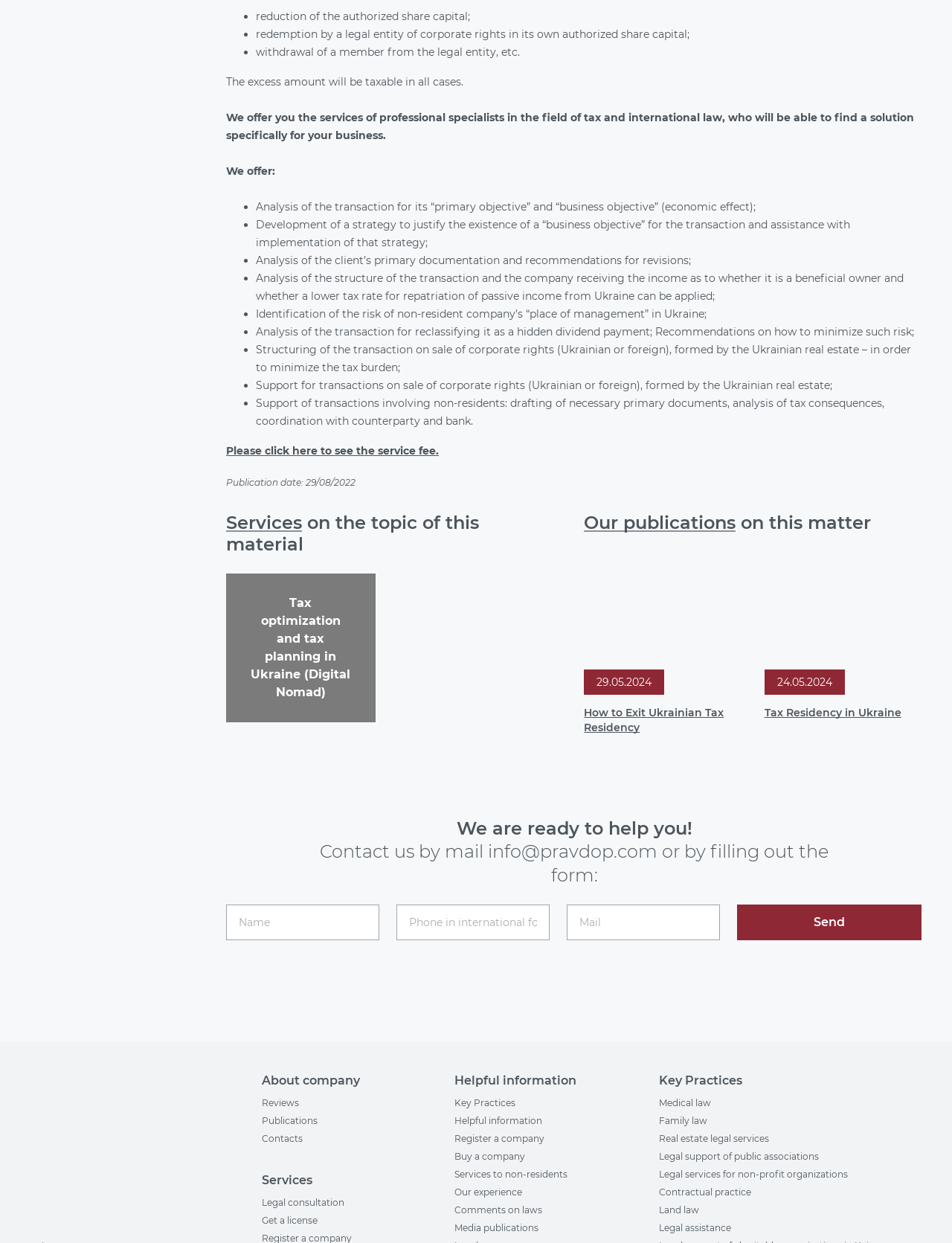Determine the bounding box coordinates for the clickable element to execute this instruction: "Click the 'How to Exit Ukrainian Tax Residency' link". Provide the coordinates as four float numbers between 0 and 1, i.e., [left, top, right, bottom].

[0.613, 0.495, 0.779, 0.506]